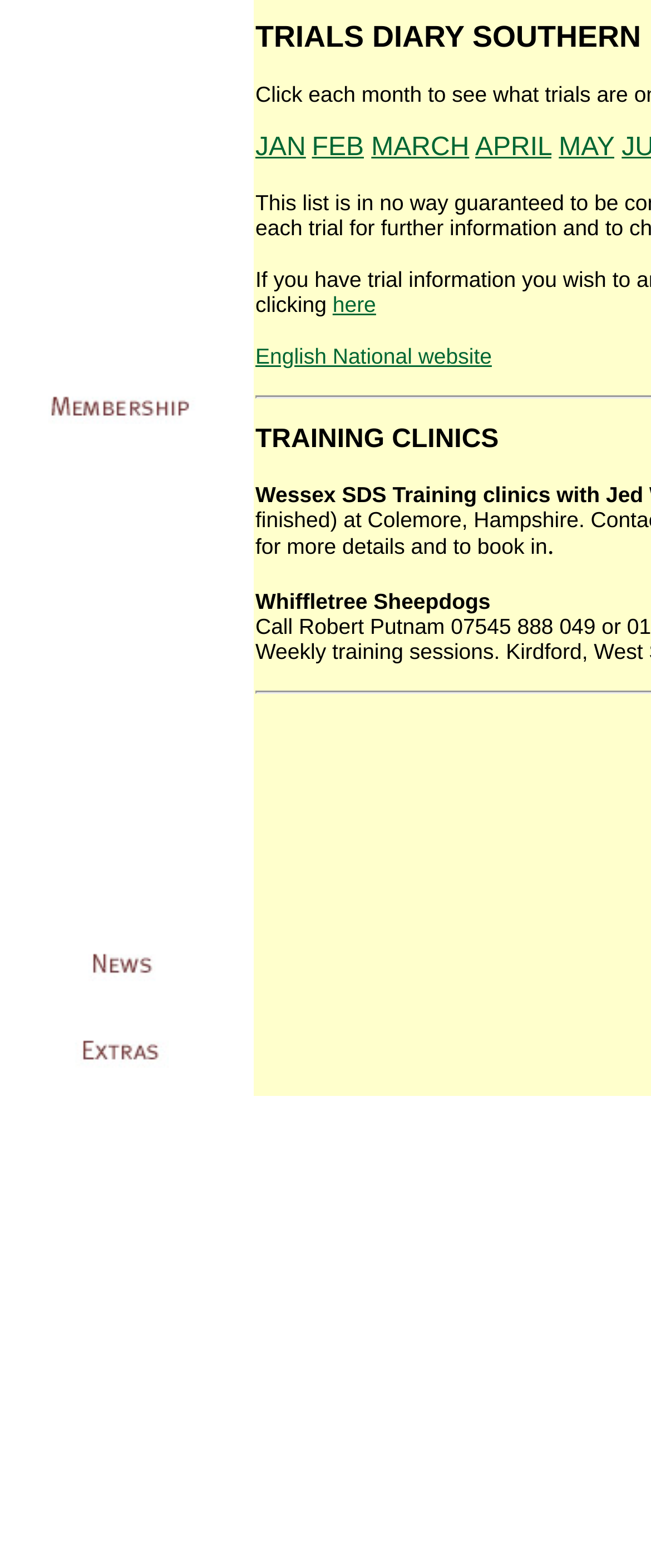Given the element description "FEB", identify the bounding box of the corresponding UI element.

[0.479, 0.085, 0.559, 0.103]